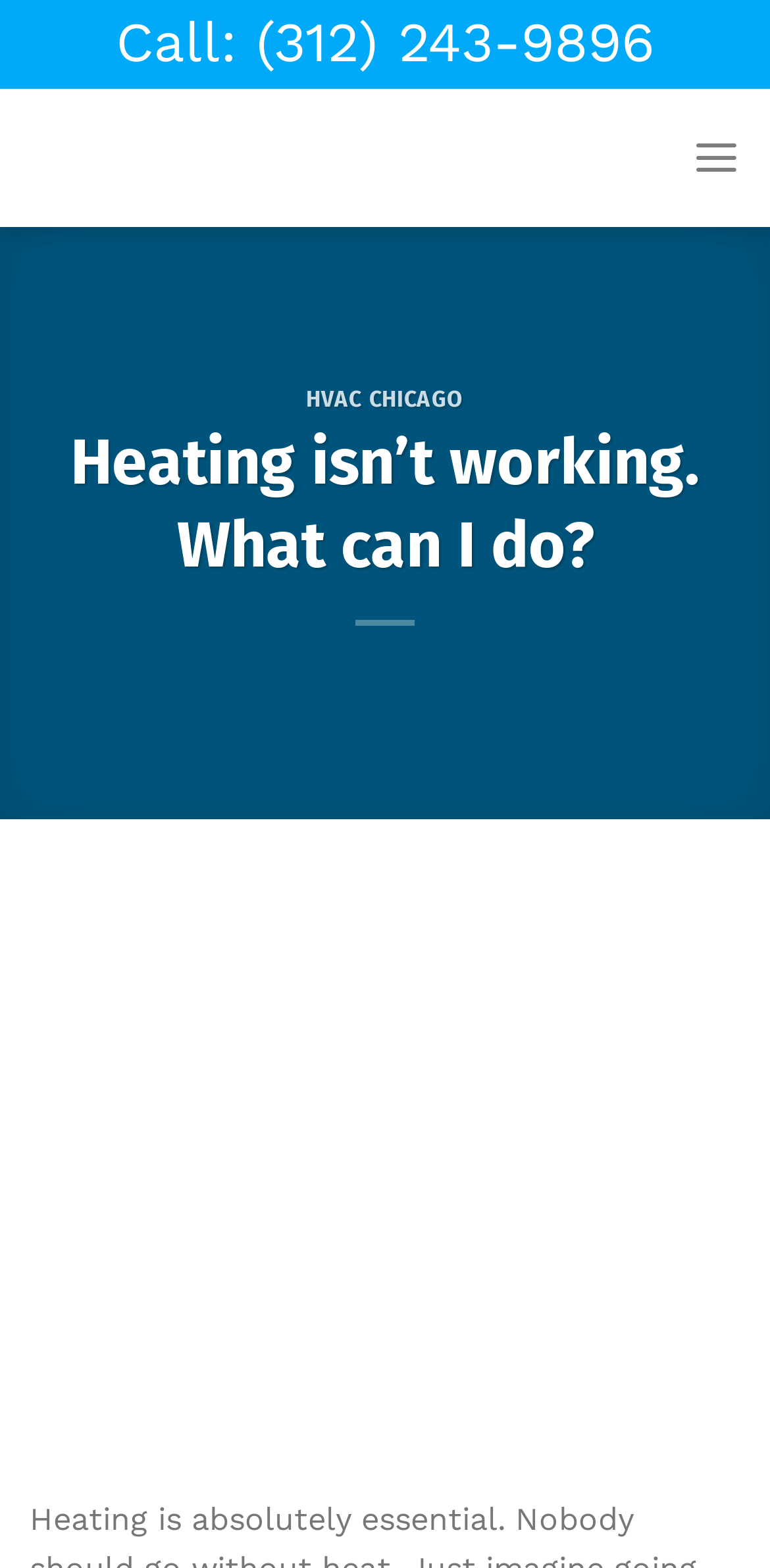Construct a comprehensive caption that outlines the webpage's structure and content.

The webpage appears to be a blog post or article from a HVAC company, Around the Town HVAC, with a focus on troubleshooting heating issues. At the top of the page, there is a phone number, "(312) 243-9896", accompanied by the text "Call:" on the left side. 

Below the phone number, there is a menu link labeled "Menu" on the top right corner. The main heading "HVAC CHICAGO" is prominently displayed, with a link to the company's main page below it. 

The main content of the page is introduced by a subheading "Heating isn’t working. What can I do?", which is centered near the top of the page. There is a "Go to top" link at the bottom right corner of the page, suggesting that the article may be a lengthy one.